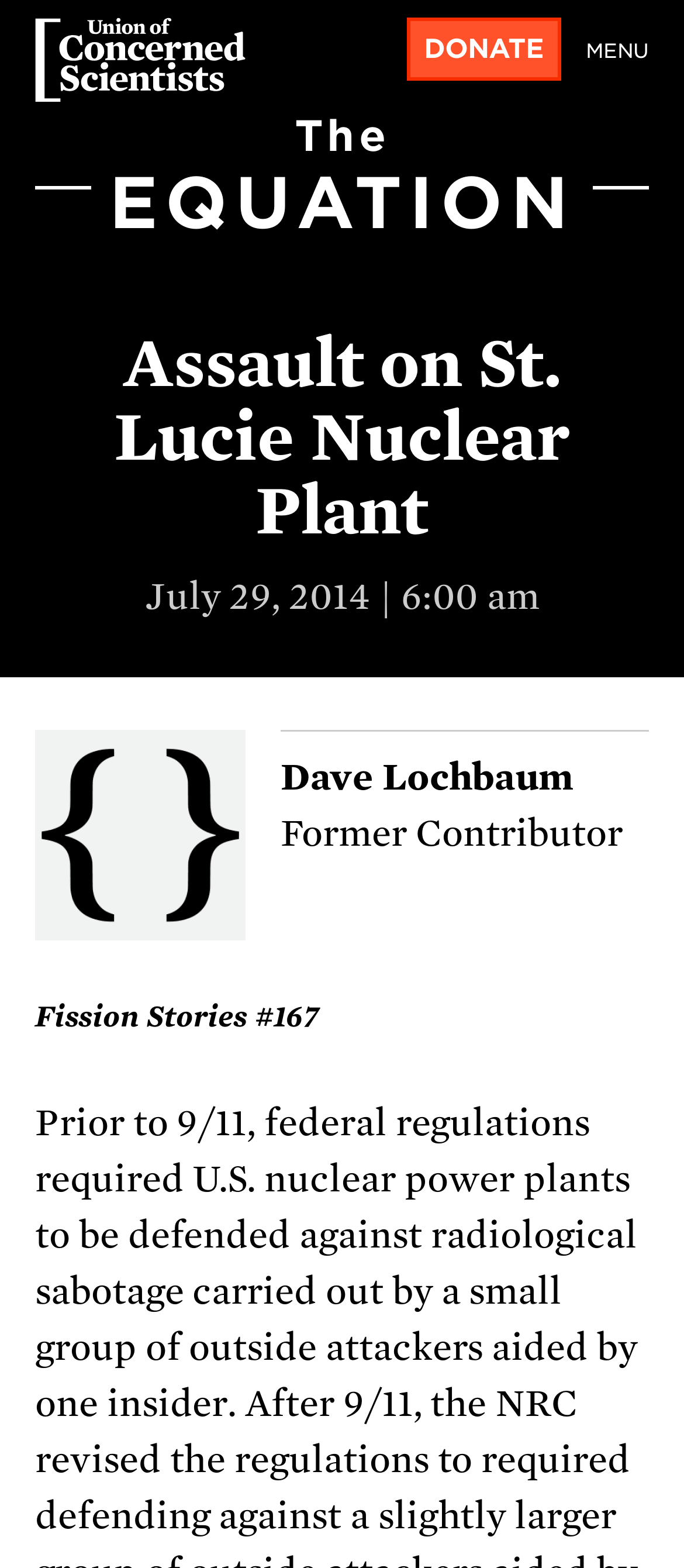Use a single word or phrase to answer the question: 
What is the date of the article?

July 29, 2014